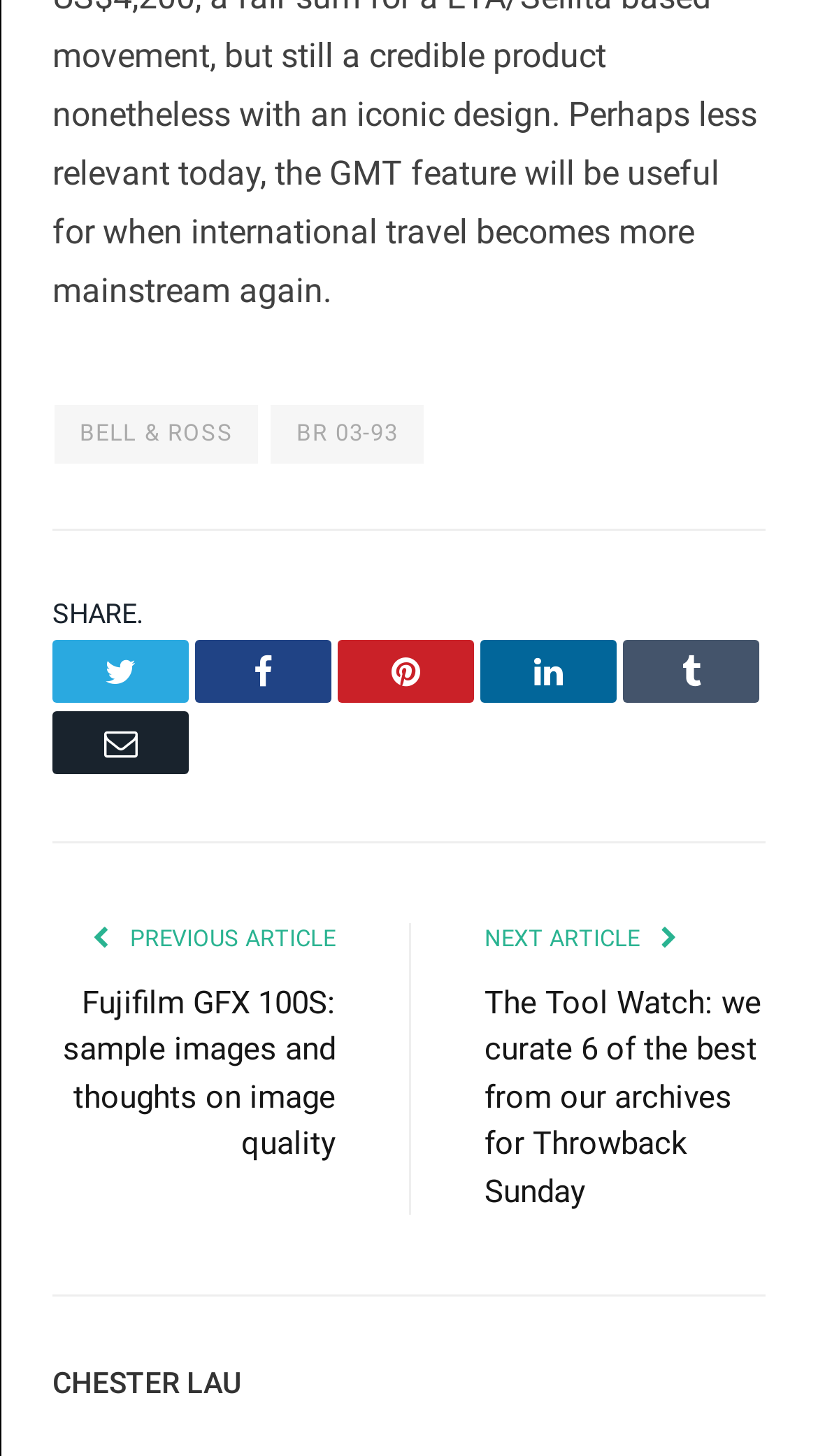Please locate the bounding box coordinates of the element's region that needs to be clicked to follow the instruction: "Visit BELL & ROSS website". The bounding box coordinates should be provided as four float numbers between 0 and 1, i.e., [left, top, right, bottom].

[0.067, 0.277, 0.316, 0.318]